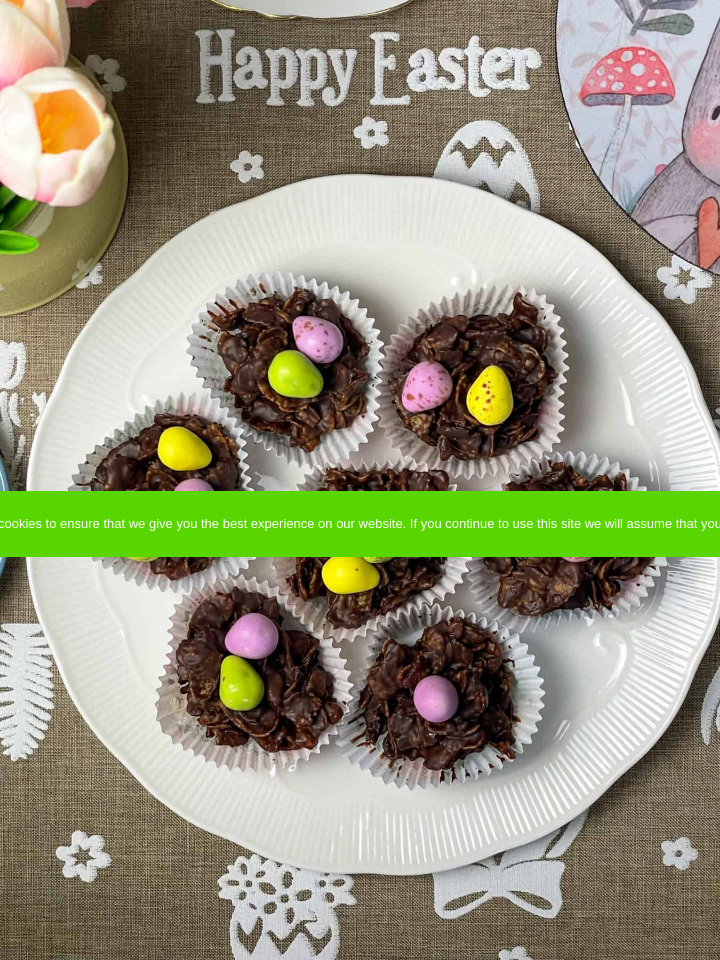Create a detailed narrative of what is happening in the image.

This vibrant image showcases a delightful arrangement of vegan Easter cornflake cakes arranged on a white plate. Each cake, resembling little nests, is topped with colorful vegan mini eggs in shades of pink and yellow, adding a festive touch. The plate is elegantly set atop a linen table runner adorned with the phrase "Happy Easter," enhancing the celebratory theme. To the side, there's a charming rabbit placemat and a bouquet of peach tulips, contributing to the overall cheerful atmosphere. This tempting dessert is a fantastic no-bake treat that perfectly encapsulates the spirit of Easter celebrations.